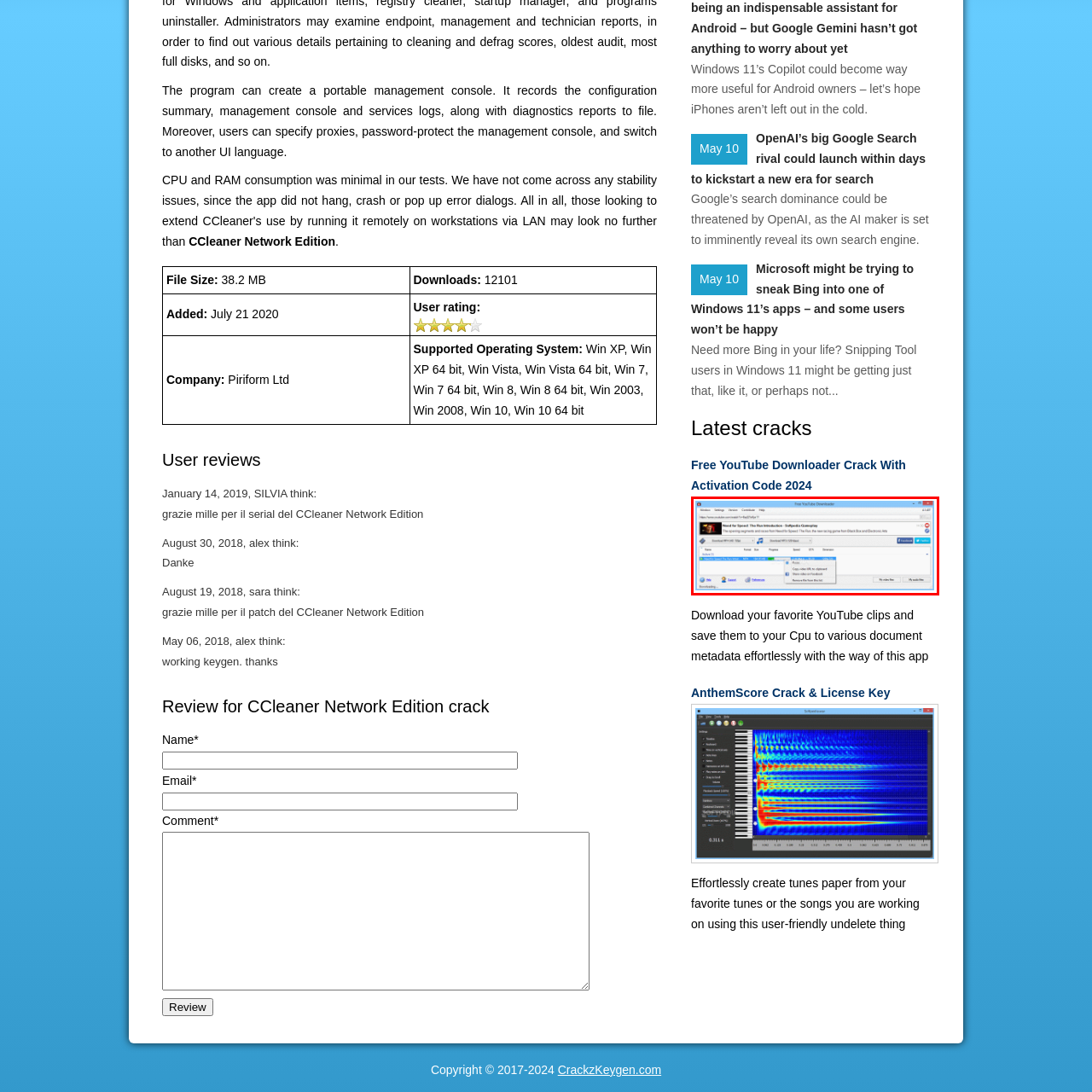Create a detailed narrative of the image inside the red-lined box.

The image depicts the interface of the "Free YouTube Downloader," a software application designed for downloading video content from YouTube. In the foreground, a video titled "Need for Speed: The Run Introduction - Sylphs of Censorship" is highlighted, showing relevant information such as the video quality options and download progress. Various interface elements, including buttons for sharing and saving, are visible, along with a dropdown menu that facilitates video format selection. This application allows users to easily capture their favorite videos and save them directly to their computer, providing a user-friendly experience for managing and enjoying YouTube content offline.